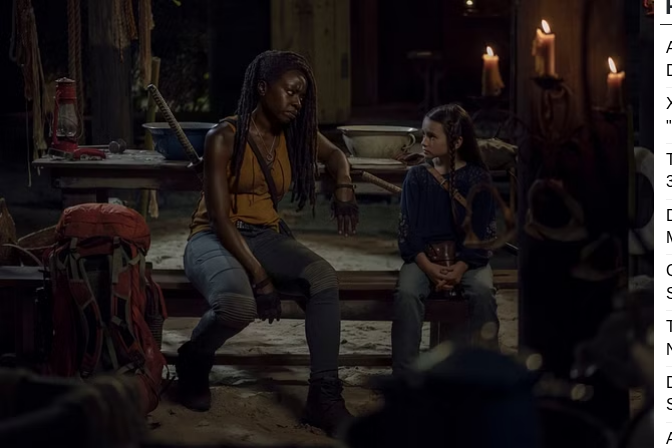Please reply to the following question with a single word or a short phrase:
How old is Judith Grimes?

Not specified